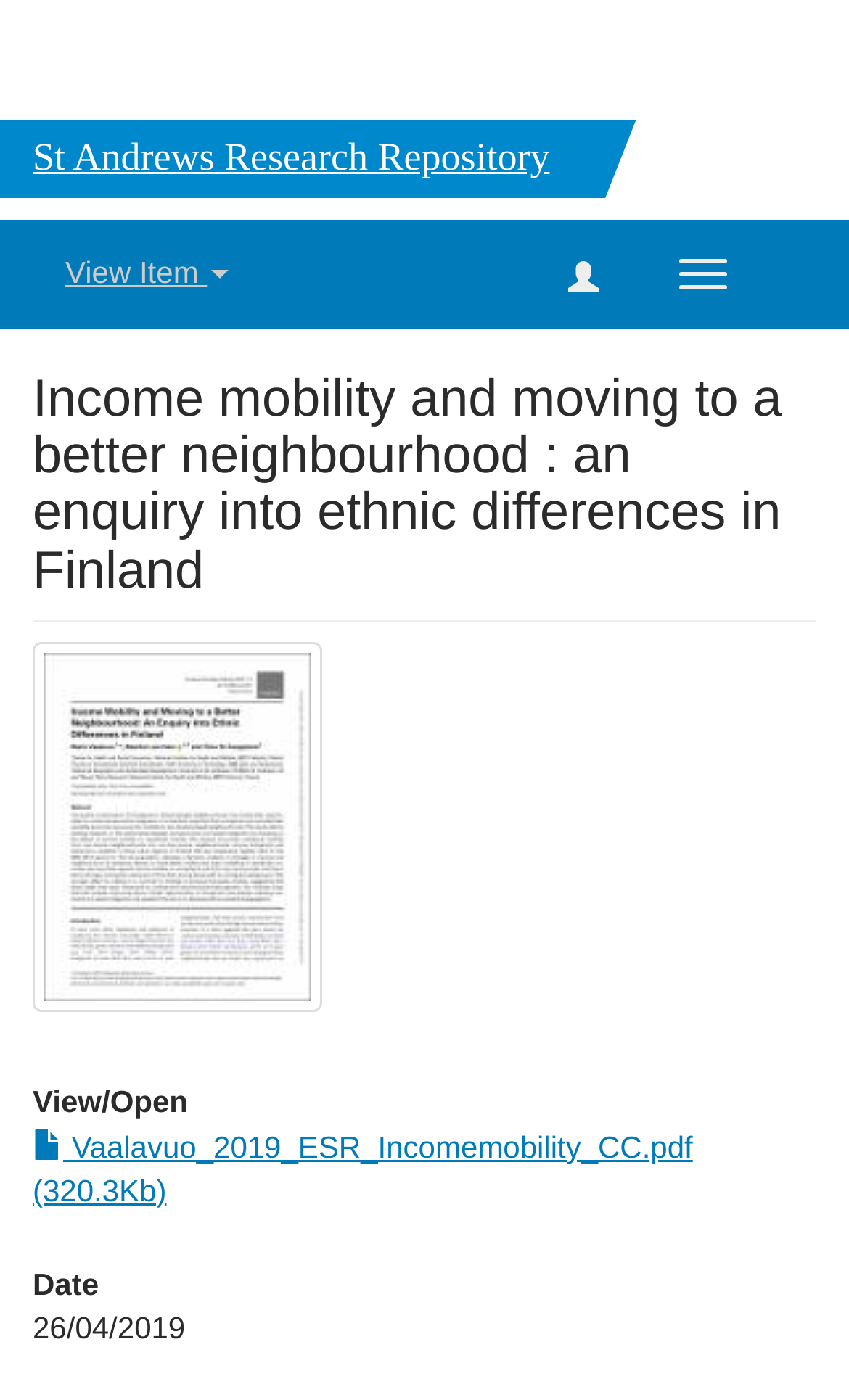When was the item published?
Analyze the screenshot and provide a detailed answer to the question.

I looked for the 'Date' heading and found the corresponding static text, which indicates the publication date as '26/04/2019'.